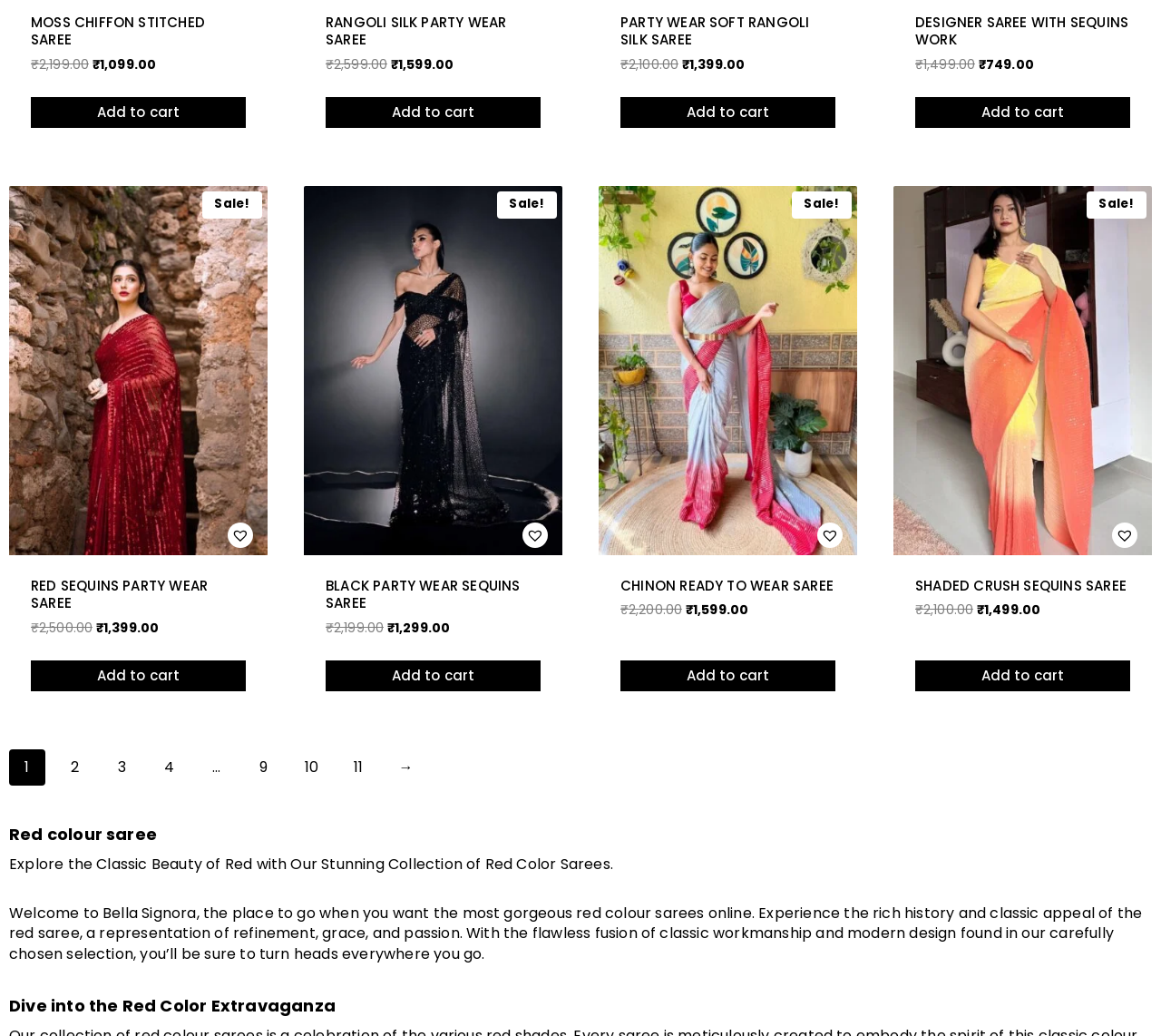Point out the bounding box coordinates of the section to click in order to follow this instruction: "Click on the 'MOSS CHIFFON STITCHED SAREE' link".

[0.027, 0.012, 0.177, 0.048]